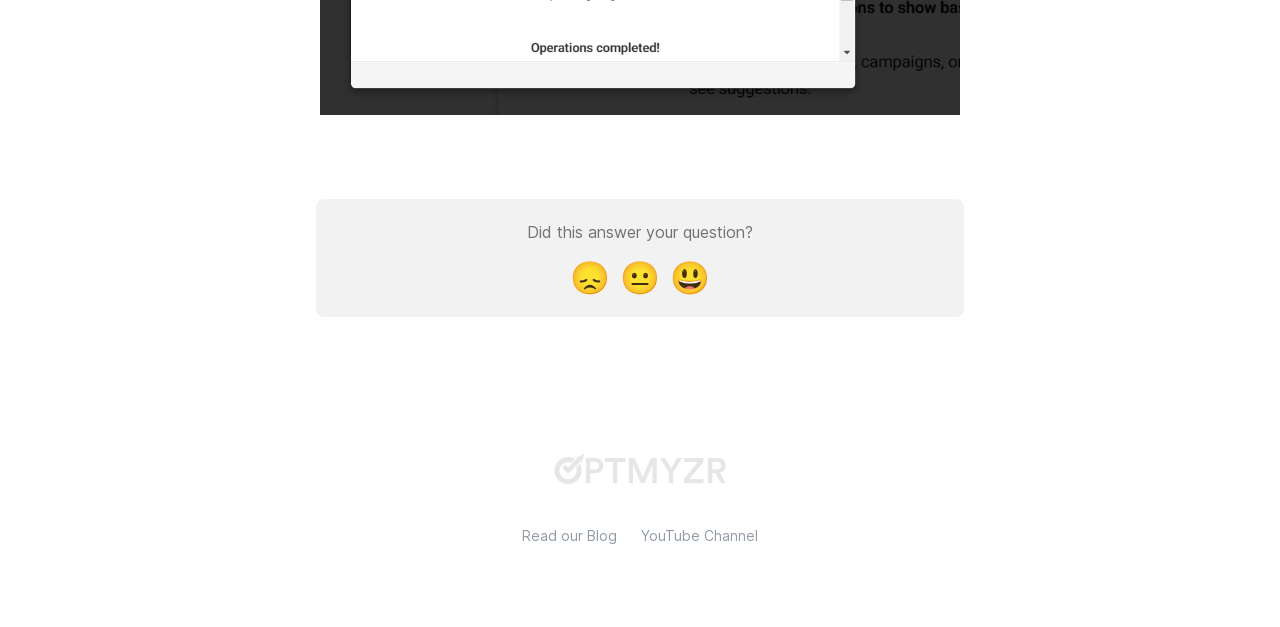Using the description "YouTube Channel", predict the bounding box of the relevant HTML element.

[0.501, 0.84, 0.592, 0.867]